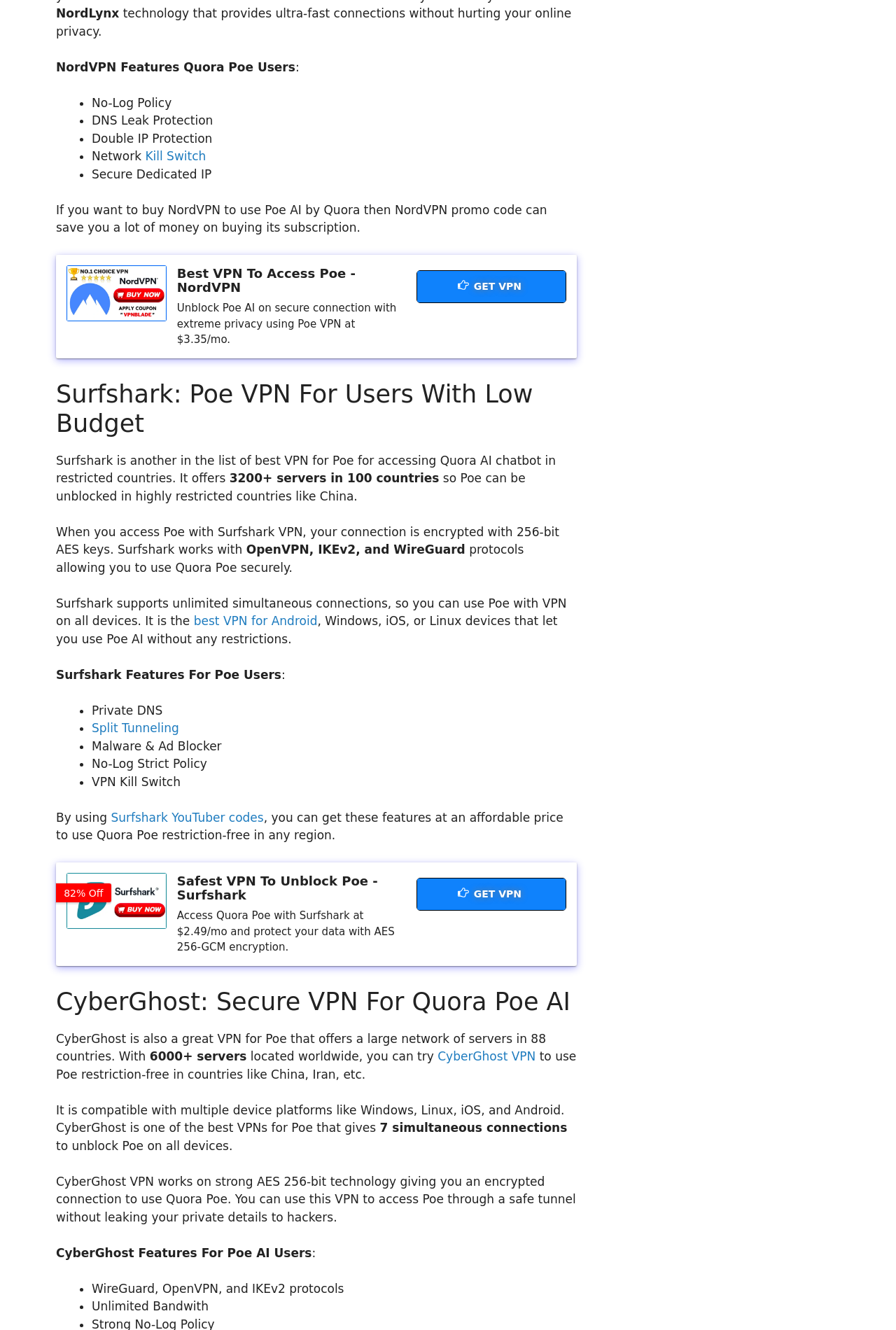Please identify the bounding box coordinates of the element's region that I should click in order to complete the following instruction: "Click on 'Surfshark'". The bounding box coordinates consist of four float numbers between 0 and 1, i.e., [left, top, right, bottom].

[0.074, 0.656, 0.186, 0.699]